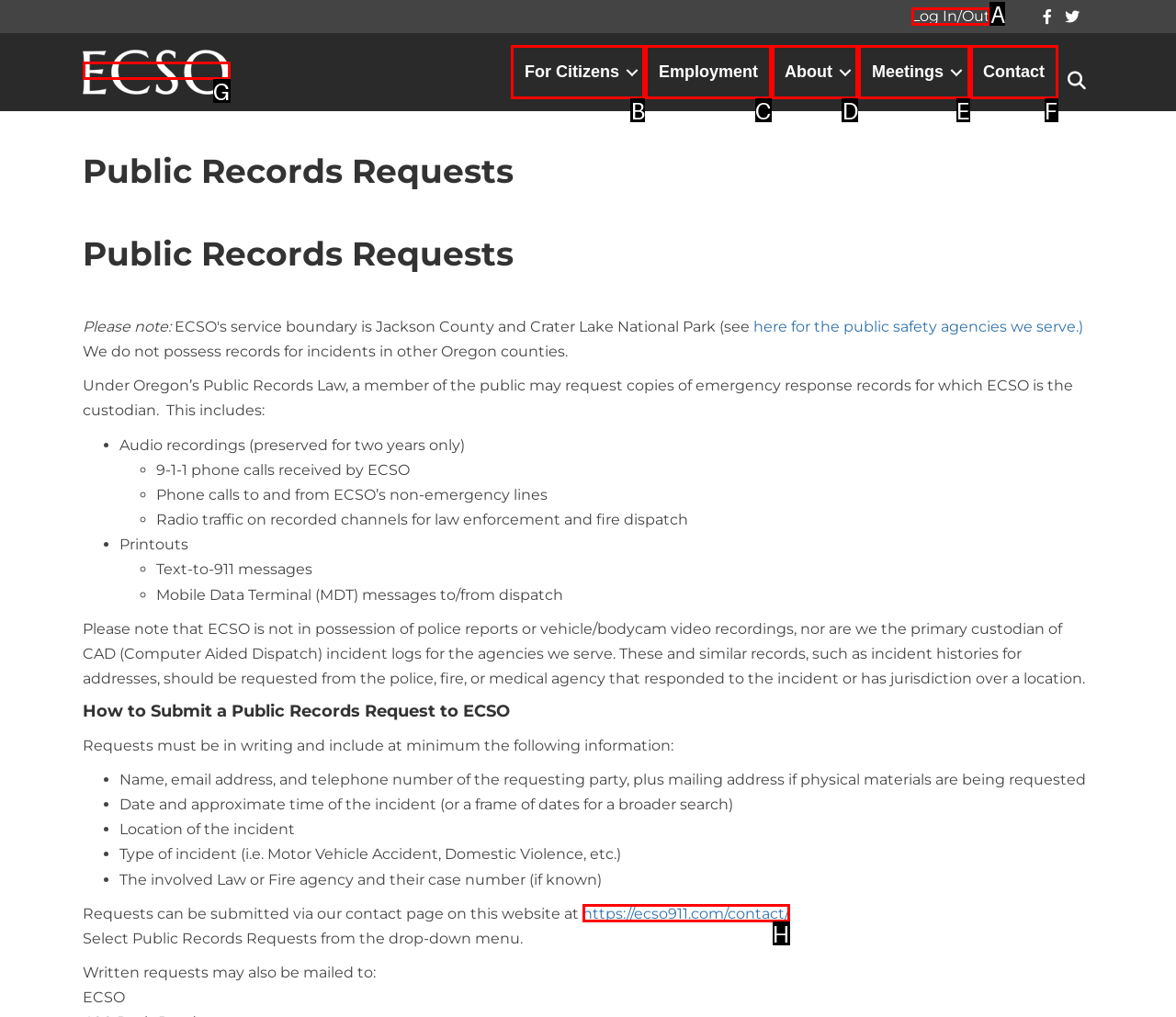Select the appropriate HTML element to click for the following task: Log in or out
Answer with the letter of the selected option from the given choices directly.

A